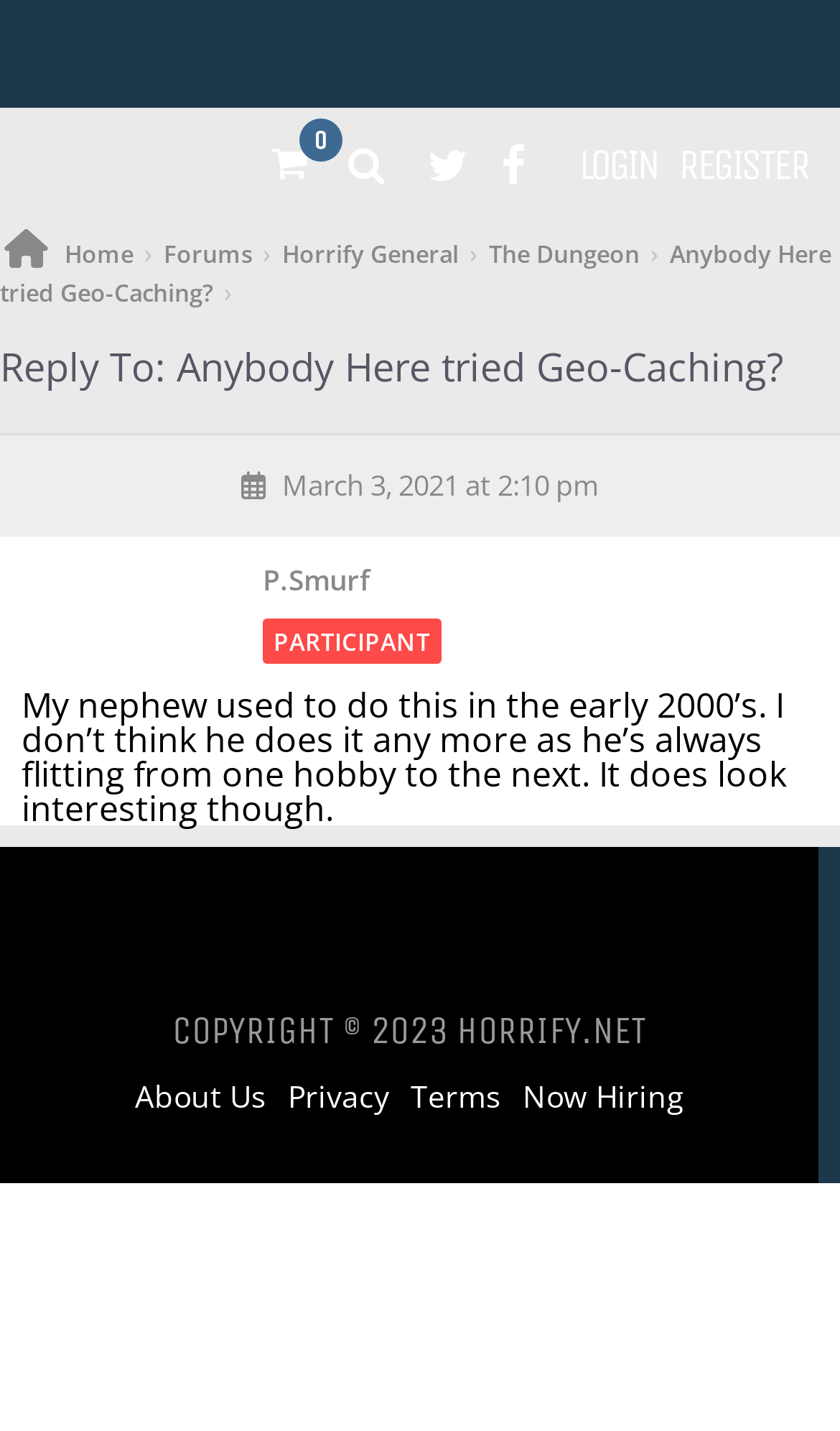How many social media links are there in the top-right corner?
Please provide a comprehensive answer to the question based on the webpage screenshot.

There are three social media links in the top-right corner of the webpage, represented by the icons '', '', and ''.